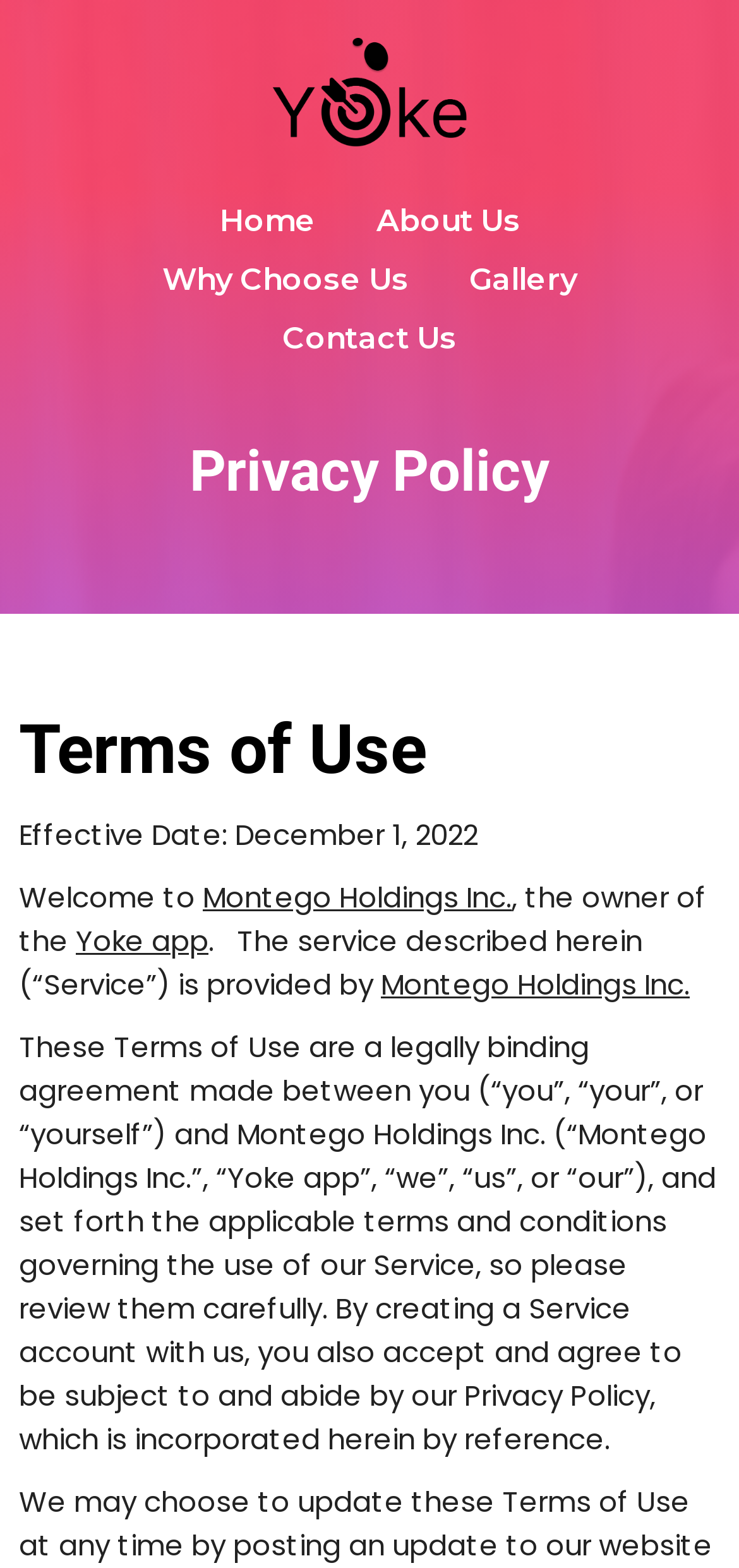Analyze the image and deliver a detailed answer to the question: Who is the owner of the Yoke app?

I found the owner of the Yoke app by reading the static text 'Welcome to' and its corresponding insertion 'Montego Holdings Inc.'.